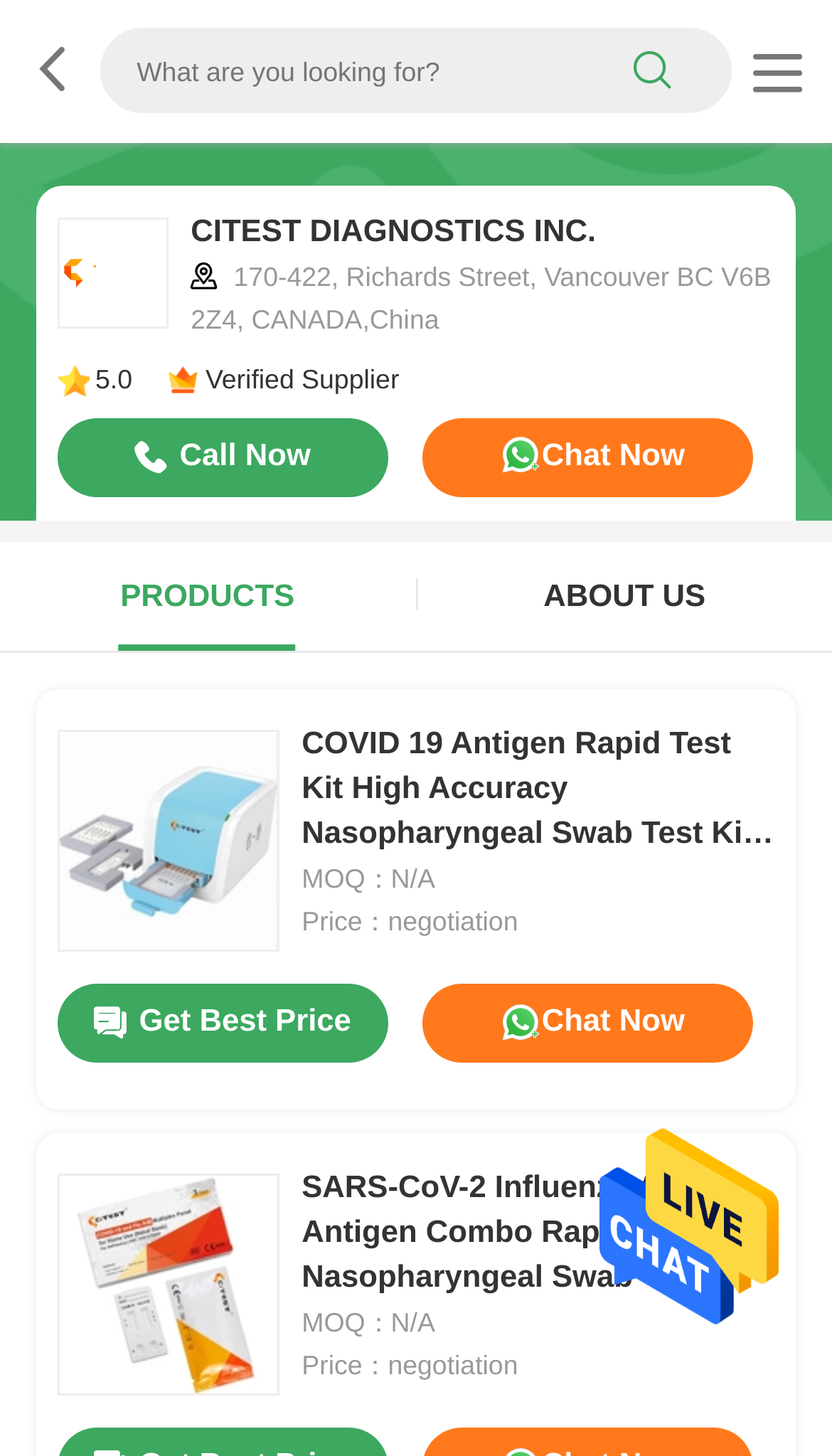What is the address of the supplier?
Respond to the question with a well-detailed and thorough answer.

I found the address by looking at the StaticText element that contains the address information, which is located below the company name heading.